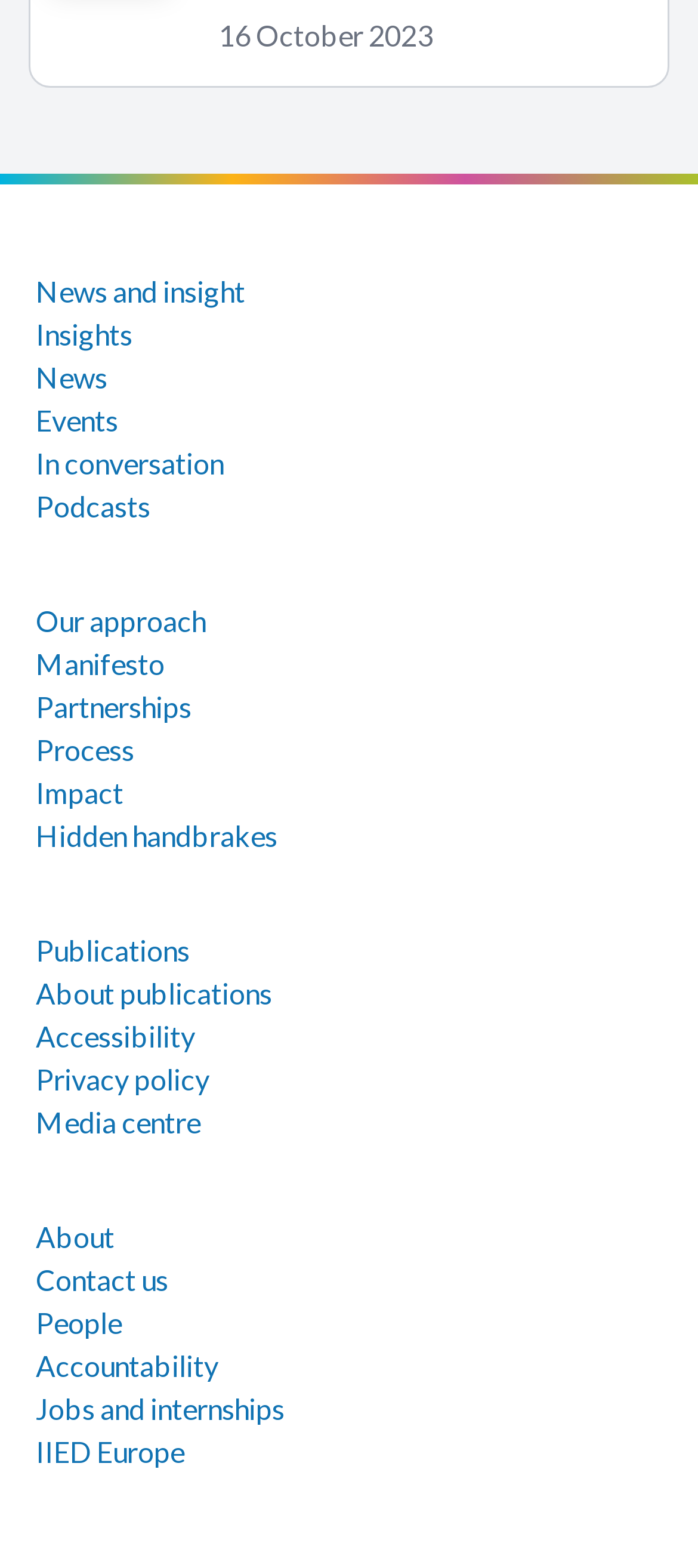Given the element description: "Donate with JustGiving", predict the bounding box coordinates of the UI element it refers to, using four float numbers between 0 and 1, i.e., [left, top, right, bottom].

None